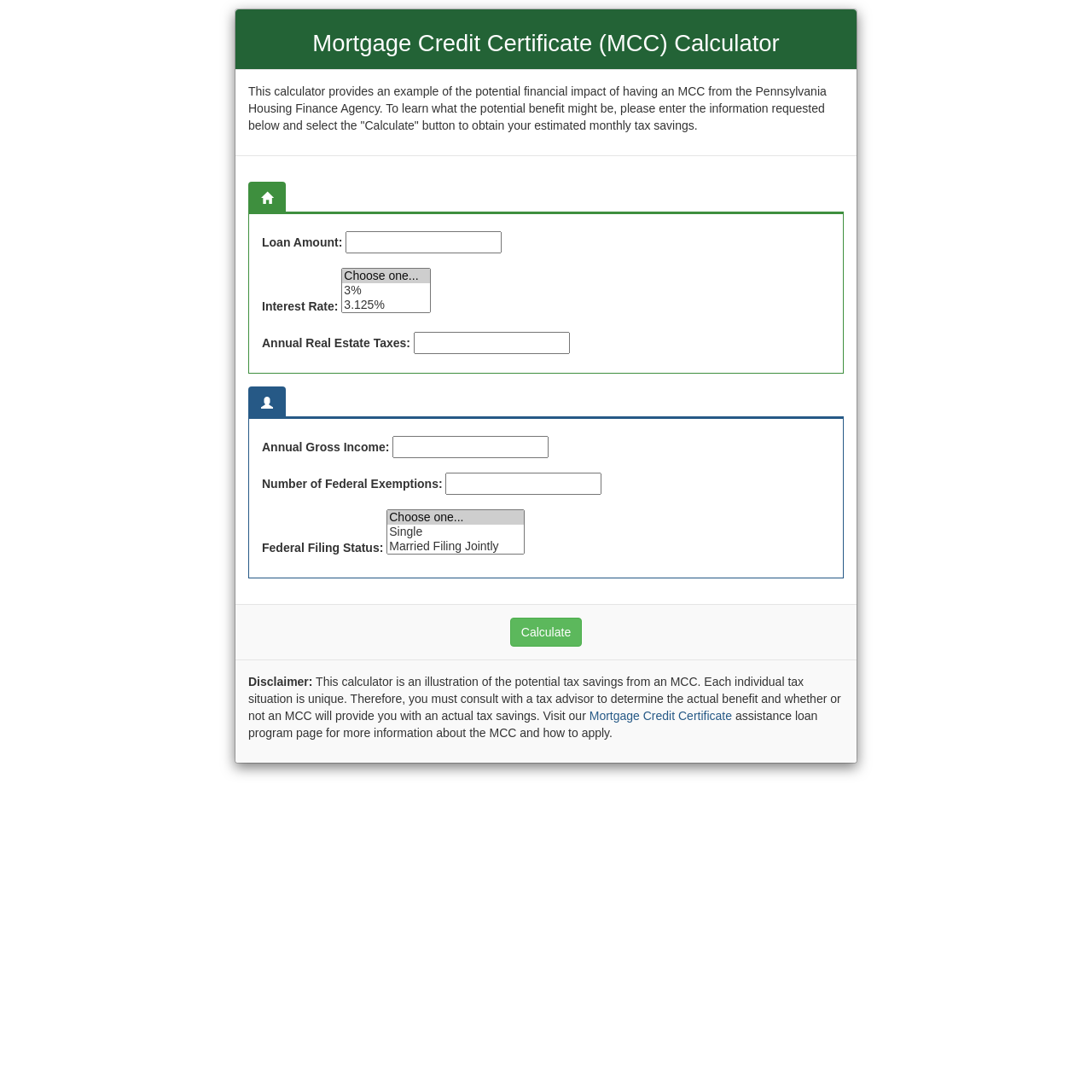Using the given element description, provide the bounding box coordinates (top-left x, top-left y, bottom-right x, bottom-right y) for the corresponding UI element in the screenshot: parent_node: Annual Gross Income: name="txtAnnualGrossIncome"

[0.36, 0.399, 0.503, 0.42]